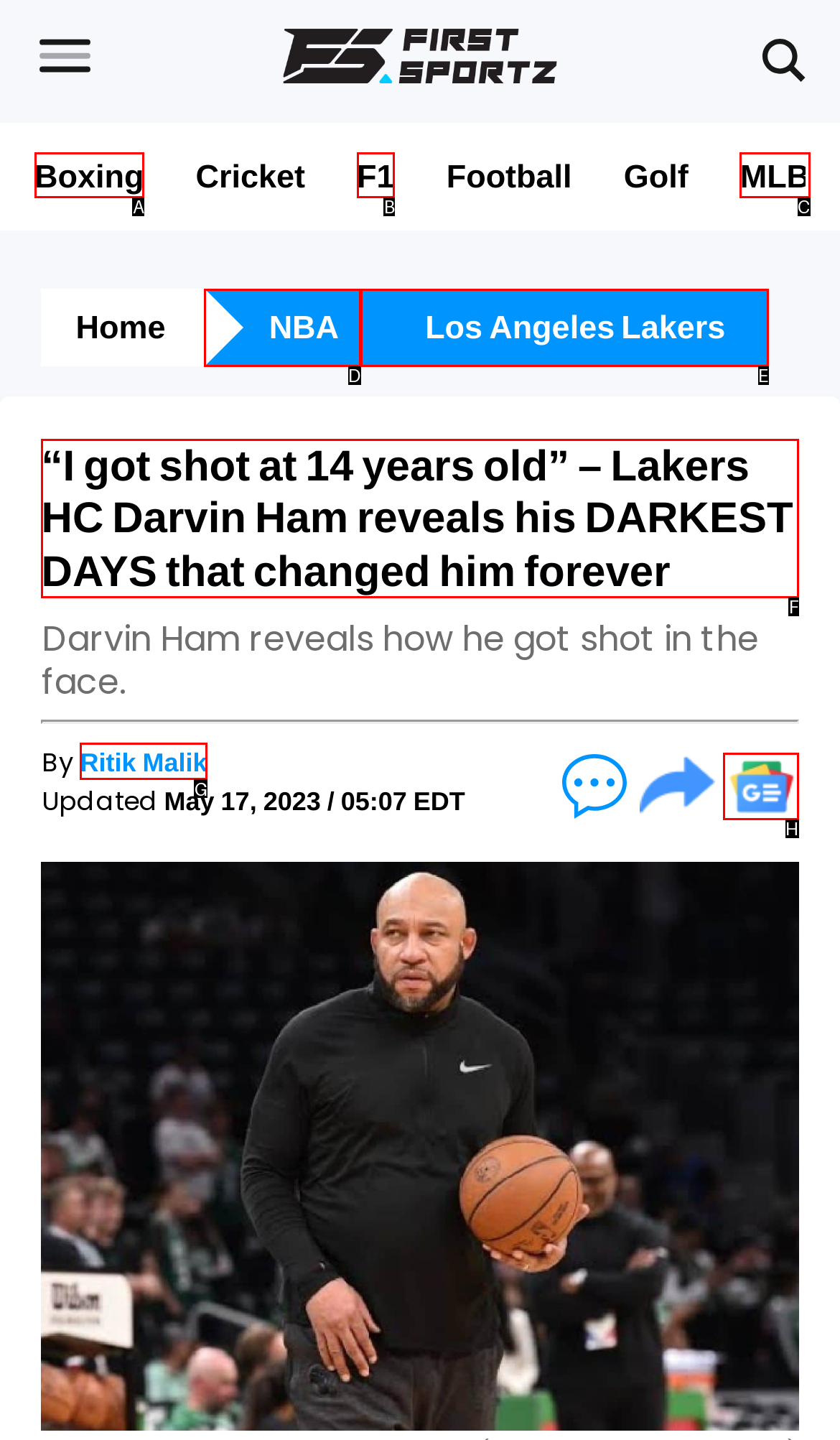Identify the HTML element I need to click to complete this task: Read the article about Darvin Ham Provide the option's letter from the available choices.

F